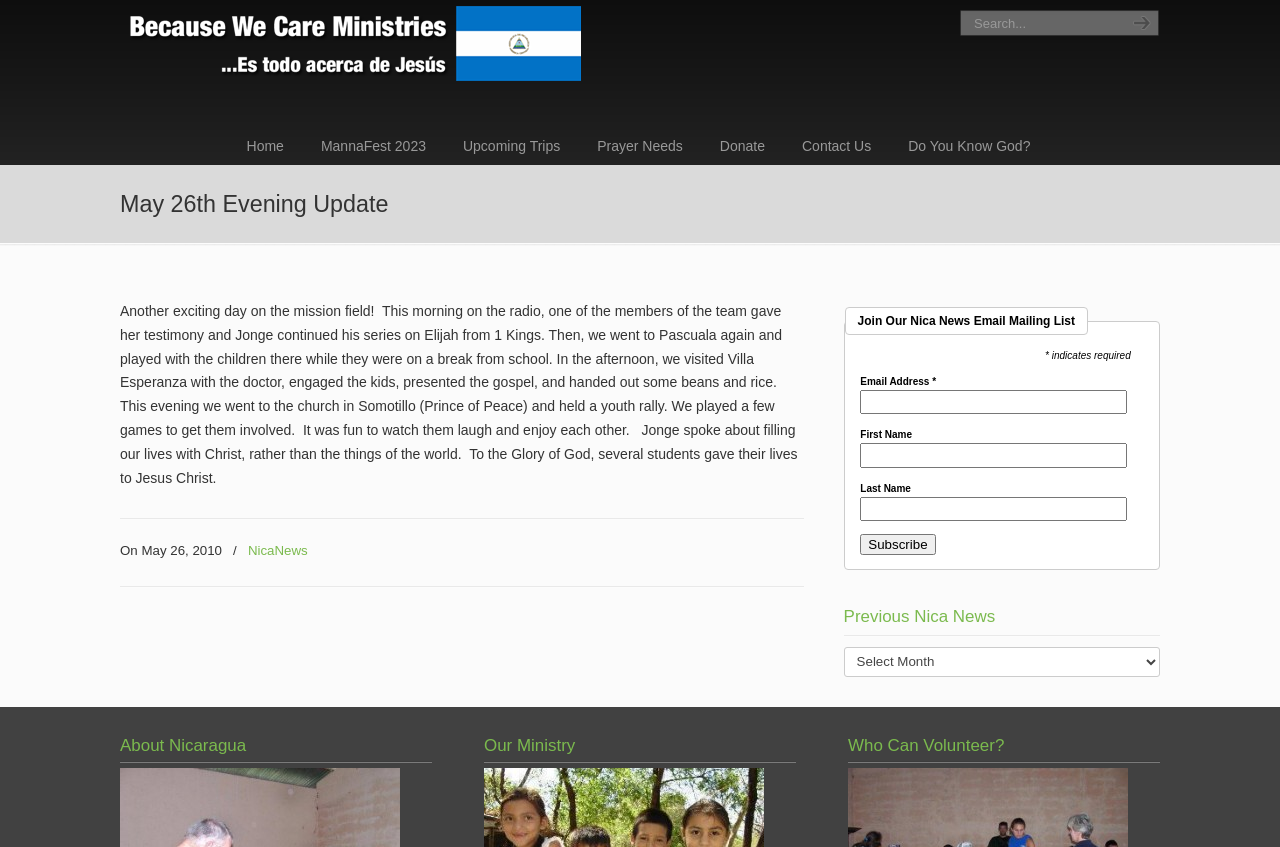Please find the bounding box coordinates of the section that needs to be clicked to achieve this instruction: "read previous Nica News".

[0.659, 0.764, 0.906, 0.799]